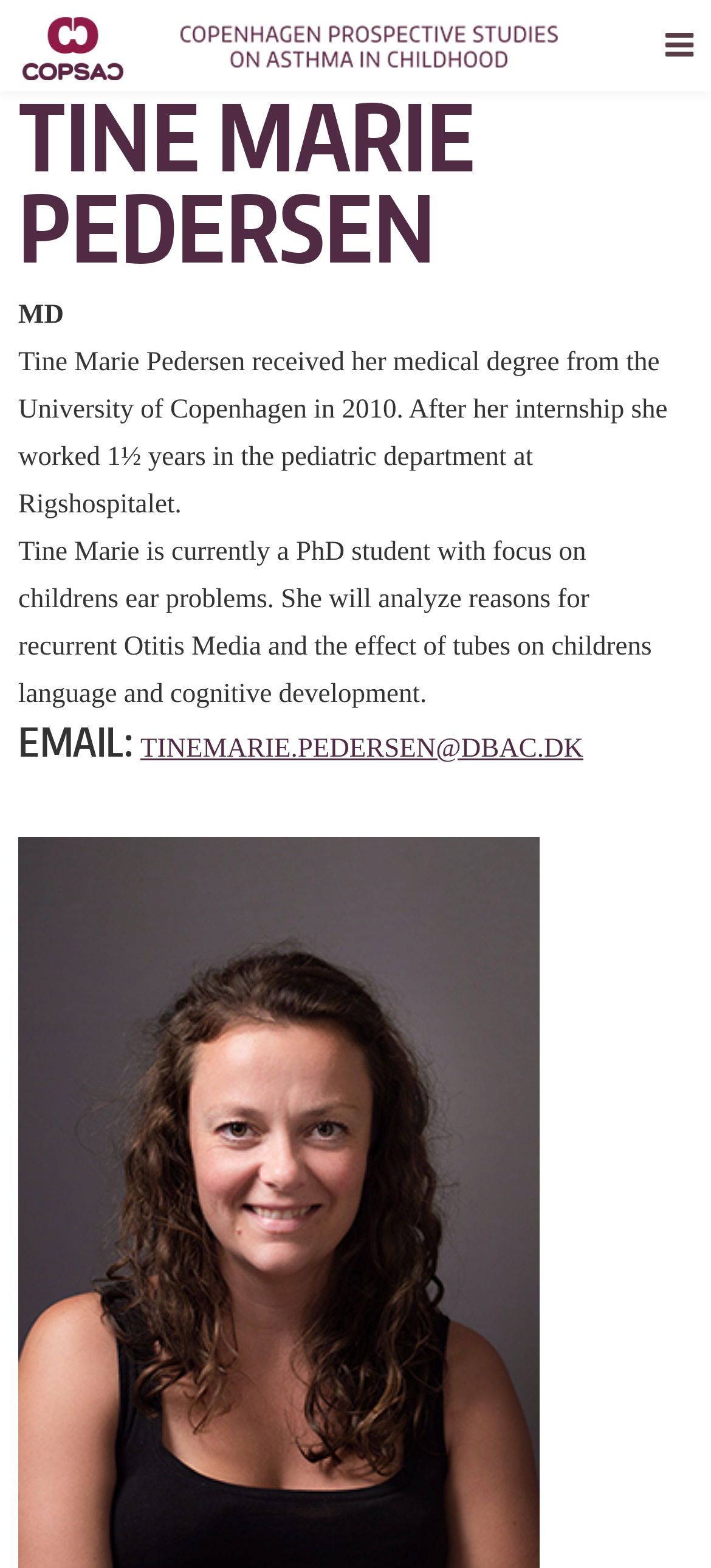Determine the heading of the webpage and extract its text content.

TINE MARIE PEDERSEN